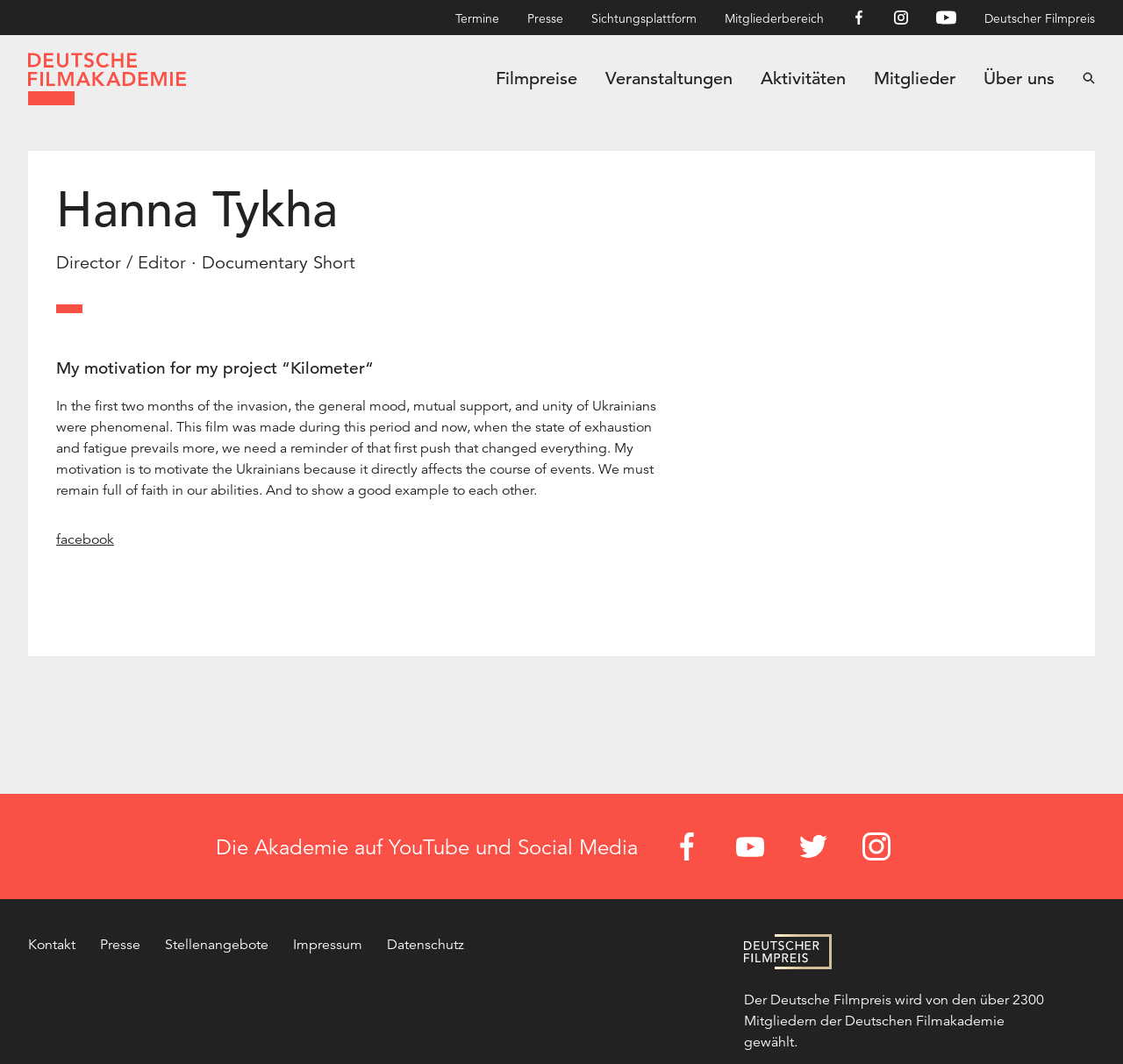What is the name of the project mentioned?
Based on the image, please offer an in-depth response to the question.

The webpage mentions a project called 'Kilometer' in the heading element, which is described as Hanna Tykha's motivation.